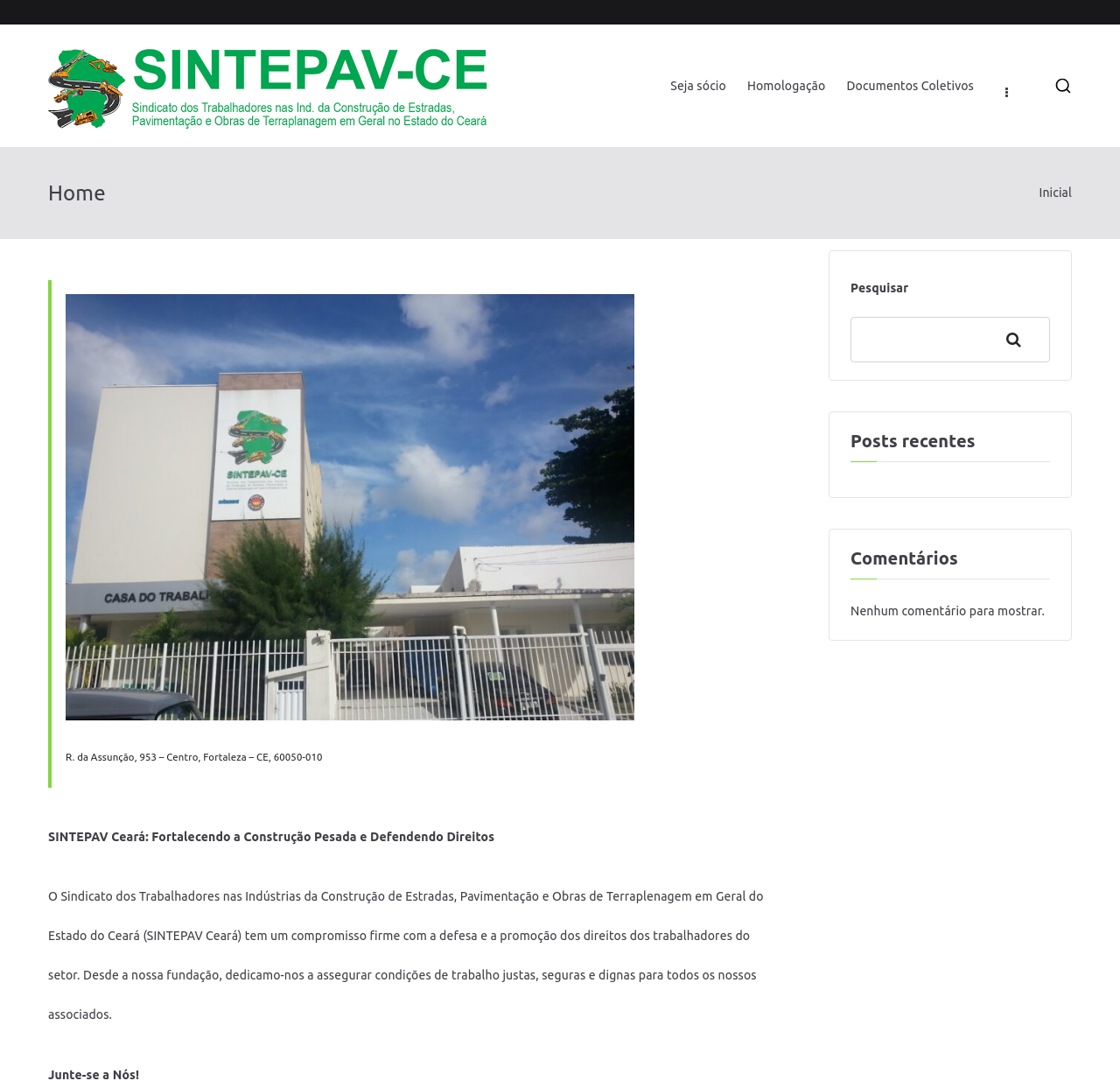Using the information shown in the image, answer the question with as much detail as possible: How many comments are shown on the page?

The section 'Comentários' has a message 'Nenhum comentário para mostrar.' which means 'No comments to show.' in English, indicating that there are no comments shown on the page.